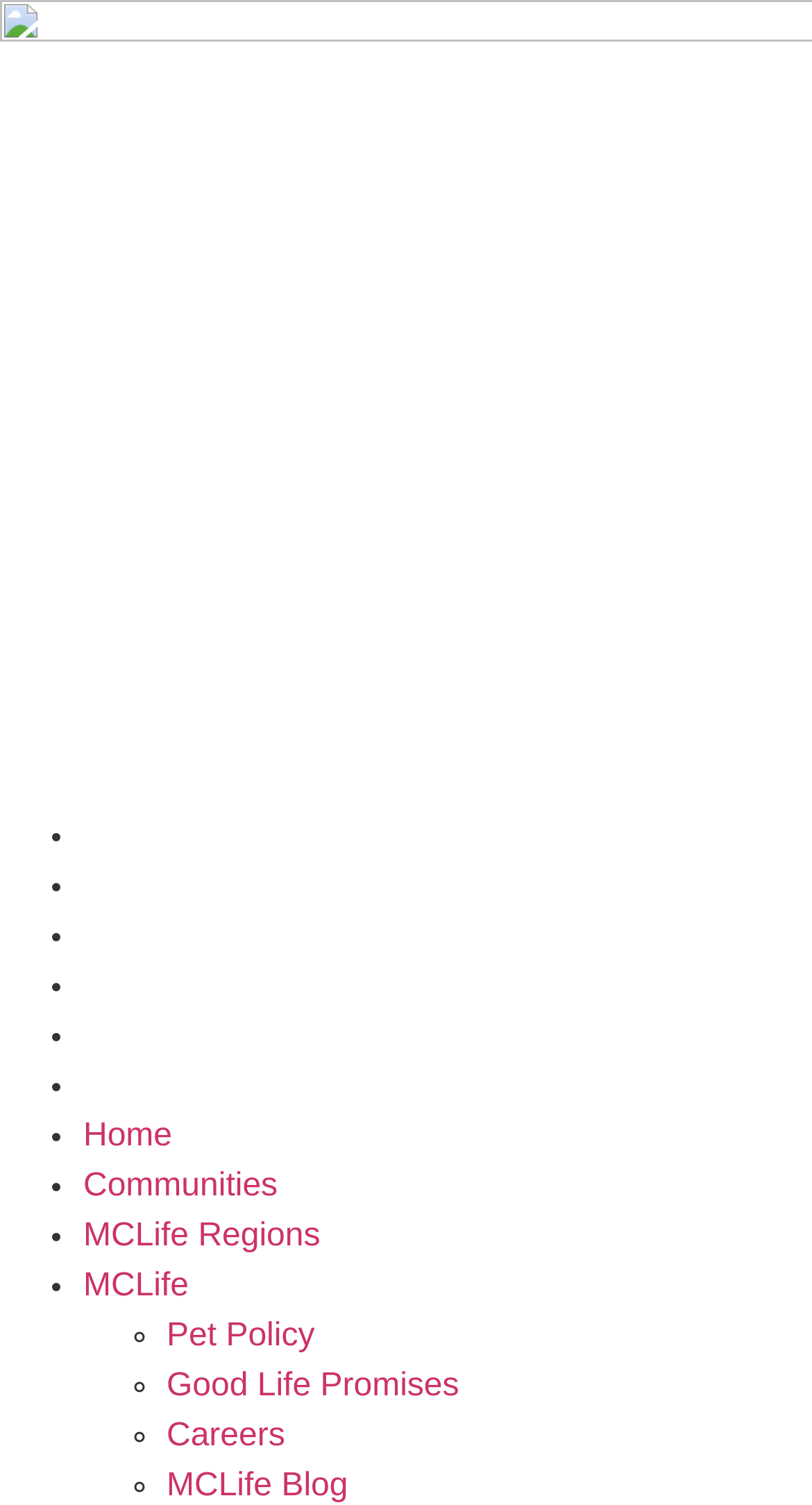Generate the text content of the main heading of the webpage.

Benefits of Living an Active Lifestyle